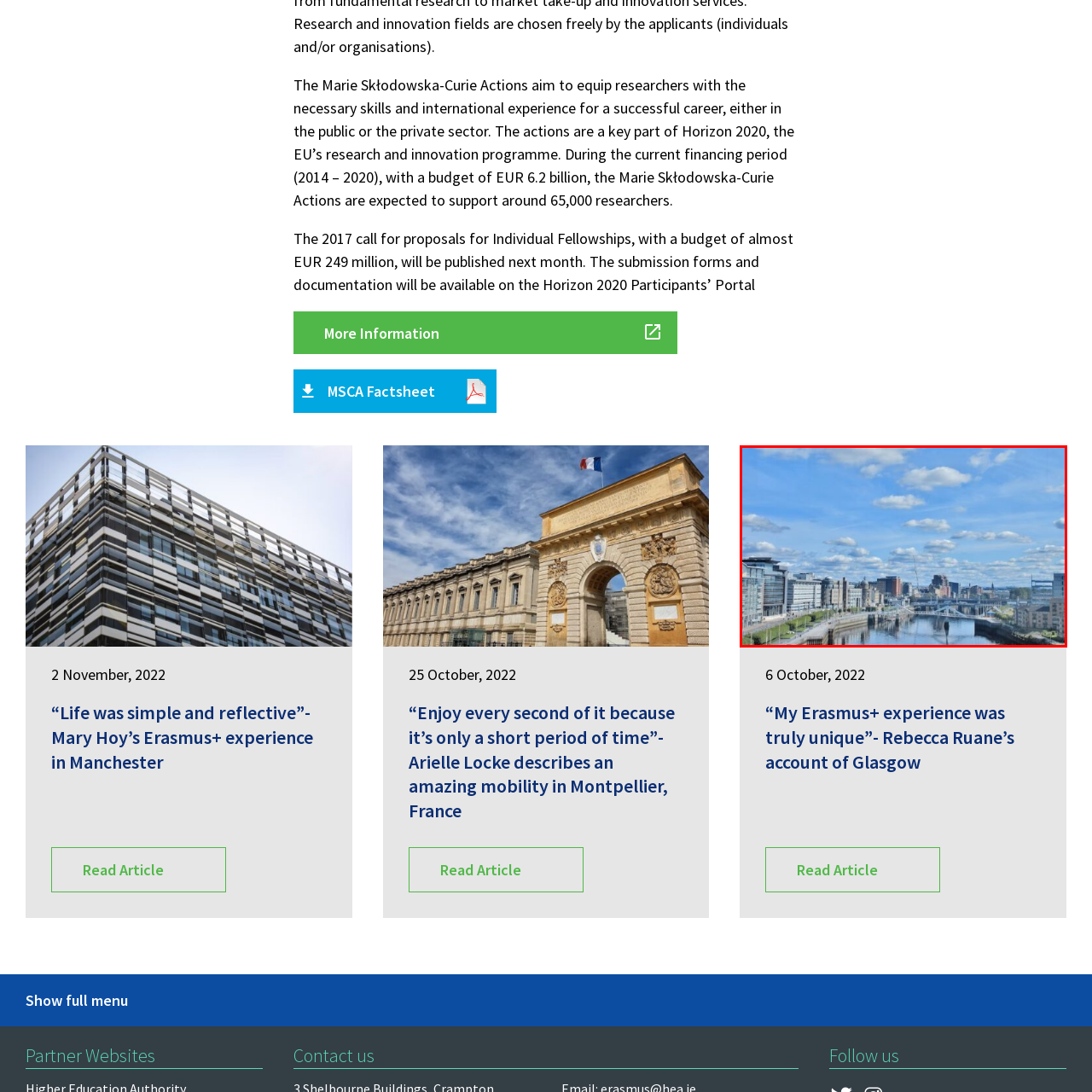What is the atmosphere of the location?
Look at the image enclosed by the red bounding box and give a detailed answer using the visual information available in the image.

The question inquires about the atmosphere of the location depicted in the image. According to the caption, the scene evokes a sense of calm and invites viewers to appreciate the beauty of the landscape, which suggests that the atmosphere of the location is serene.